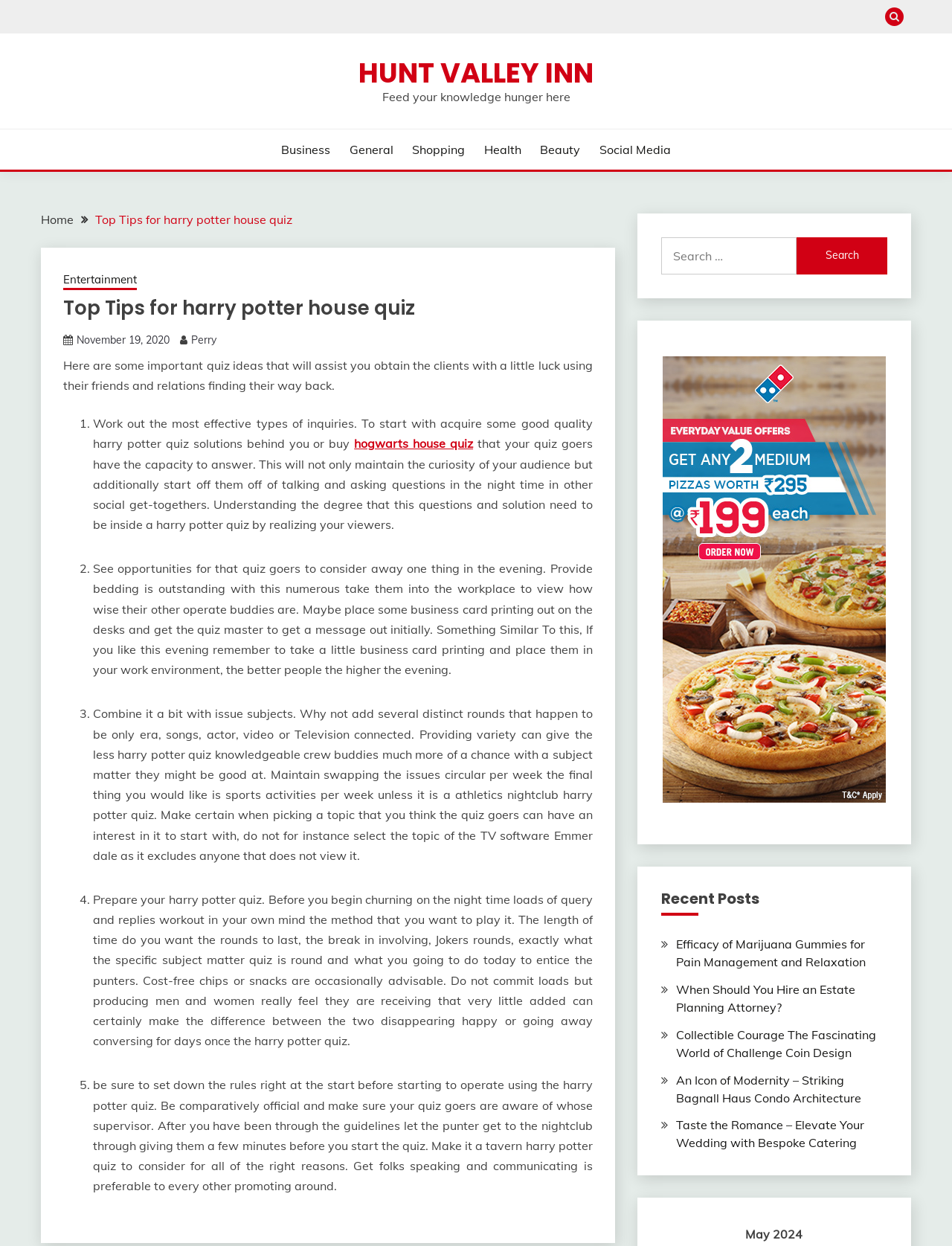Please specify the bounding box coordinates of the region to click in order to perform the following instruction: "Visit the ABOUT US page".

None